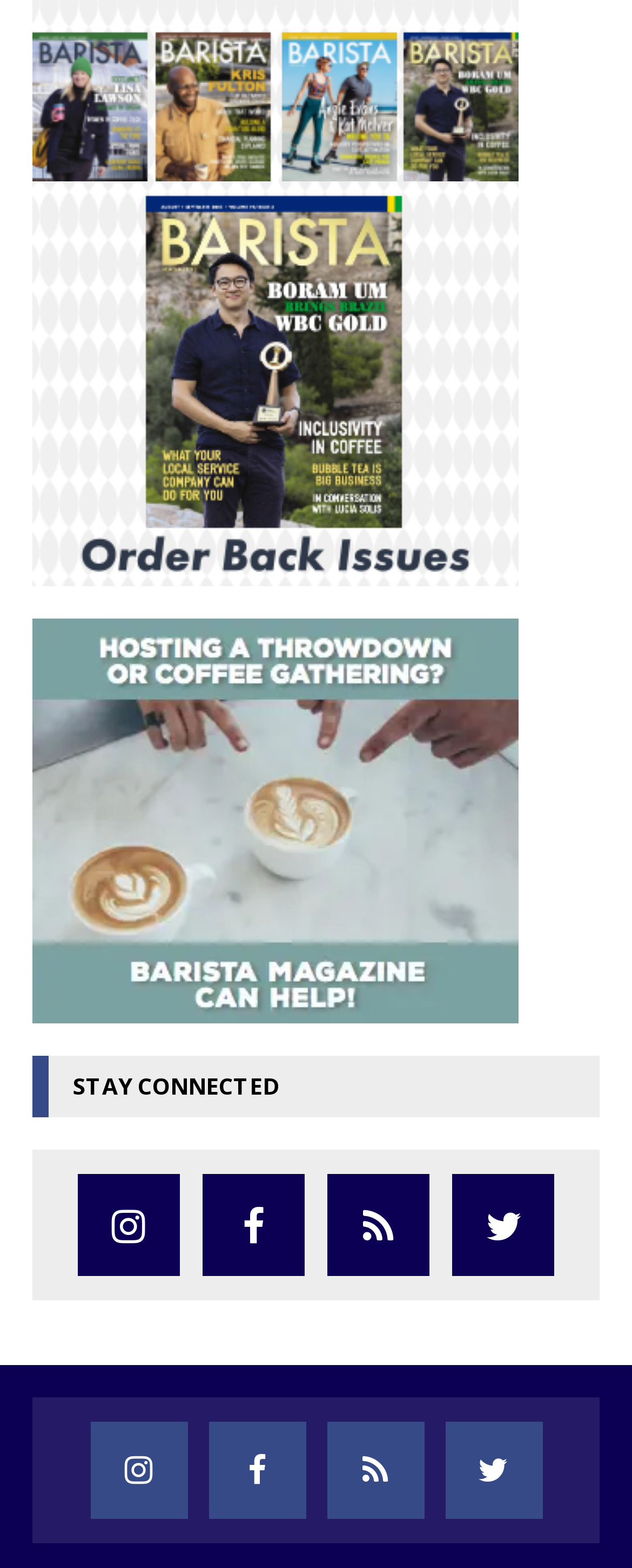Please identify the bounding box coordinates of the region to click in order to complete the given instruction: "Follow Barista Magazine on Instagram". The coordinates should be four float numbers between 0 and 1, i.e., [left, top, right, bottom].

[0.123, 0.749, 0.285, 0.814]